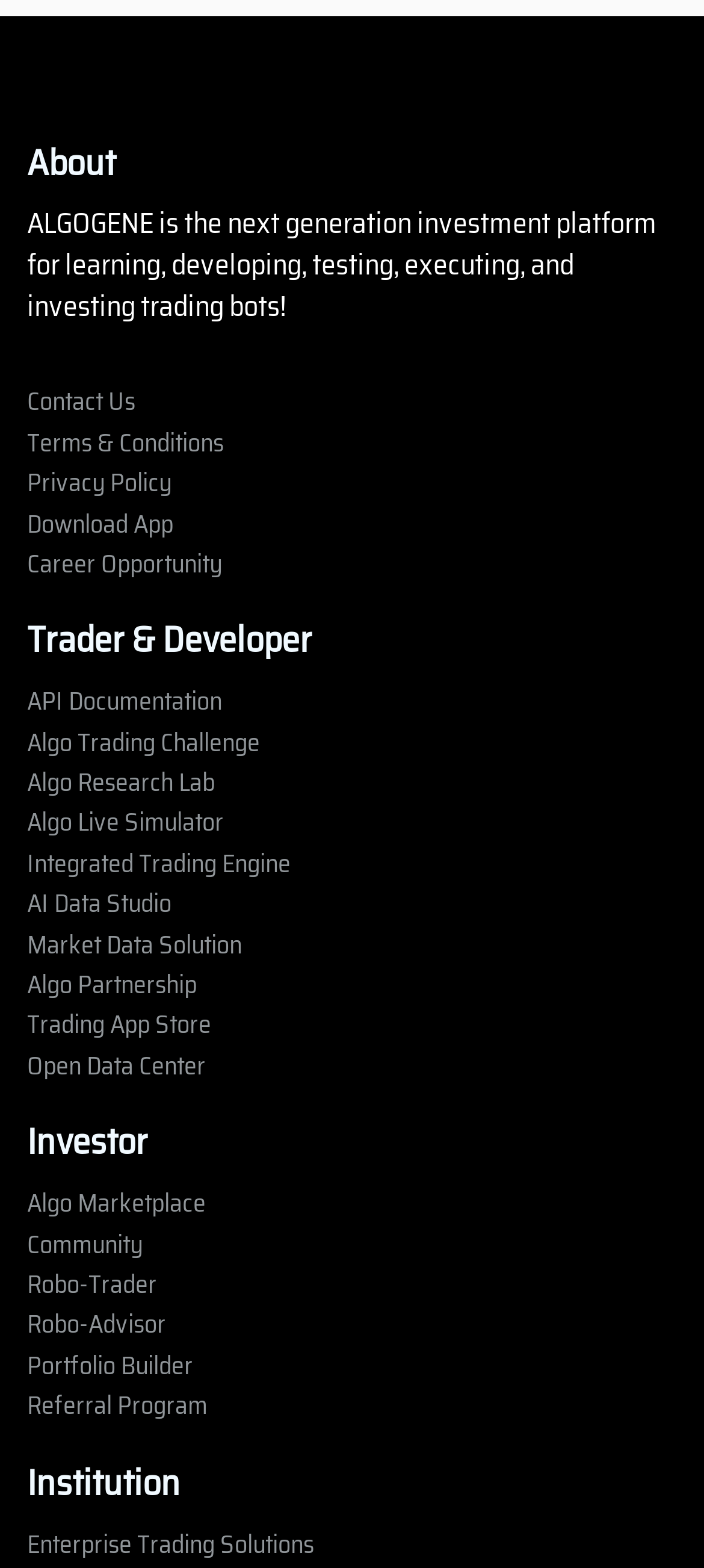Reply to the question below using a single word or brief phrase:
What is the last link available under the 'Institution' category?

Enterprise Trading Solutions